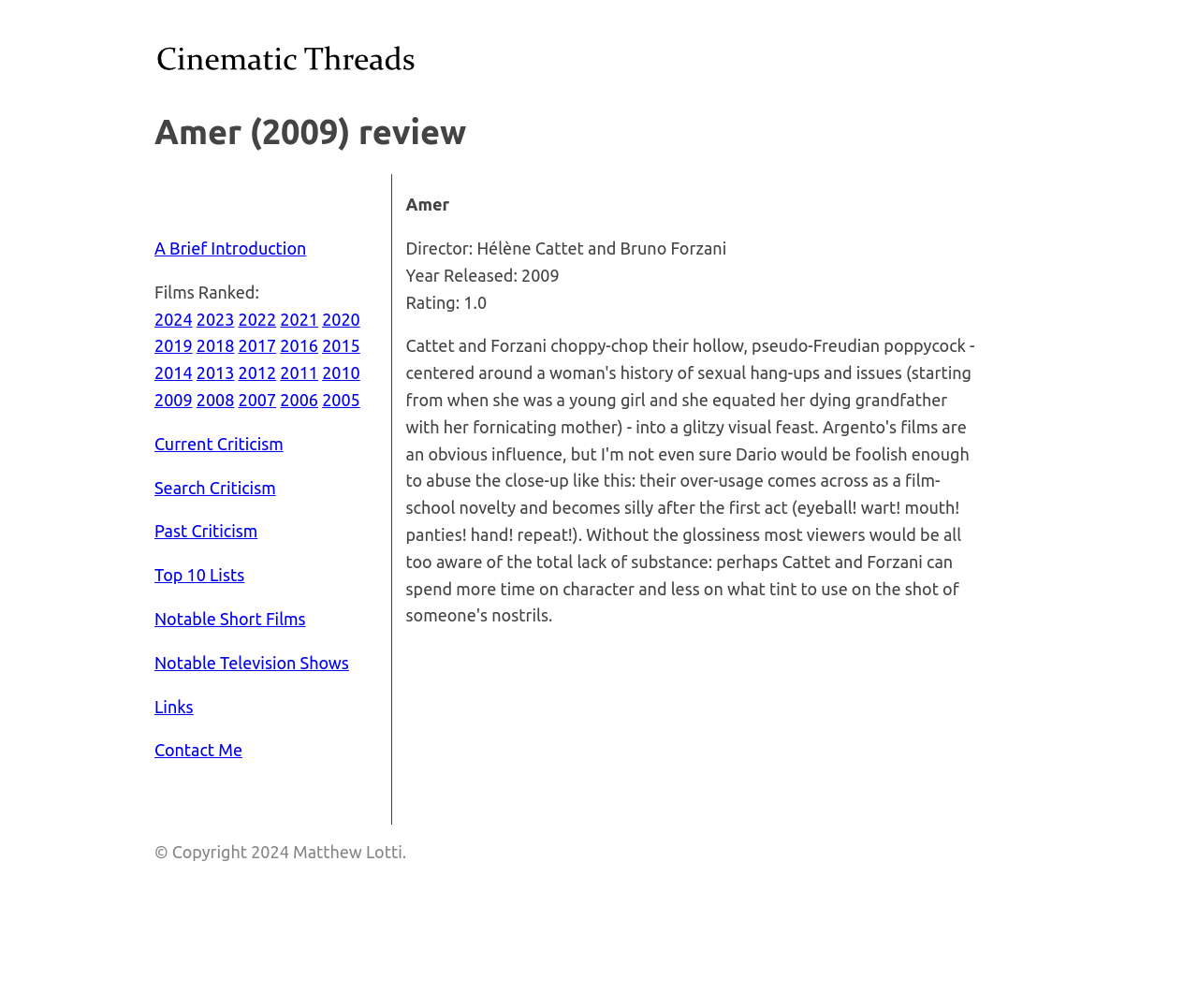Generate a comprehensive description of the contents of the webpage.

The webpage is a film review page for the movie "Amer" released in 2009. At the top left corner, there is a logo of "Cinematic Threads" with a link to the website's homepage. Next to the logo, there is a heading that displays the title of the review, "Amer (2009) review". 

Below the heading, there is a brief introduction section, followed by a list of links to other film-related pages, including "Films Ranked" and years from 2024 to 2005. These links are arranged horizontally and take up a significant portion of the page.

On the right side of the page, there is a section dedicated to the review of "Amer". It includes the title "Amer", the directors' names, the year of release, and a rating of 1.0. 

At the bottom of the page, there are more links to other sections of the website, including "Current Criticism", "Search Criticism", "Past Criticism", "Top 10 Lists", "Notable Short Films", "Notable Television Shows", "Links", and "Contact Me". 

Finally, at the very bottom of the page, there is a copyright notice that reads "© Copyright 2024 Matthew Lotti."